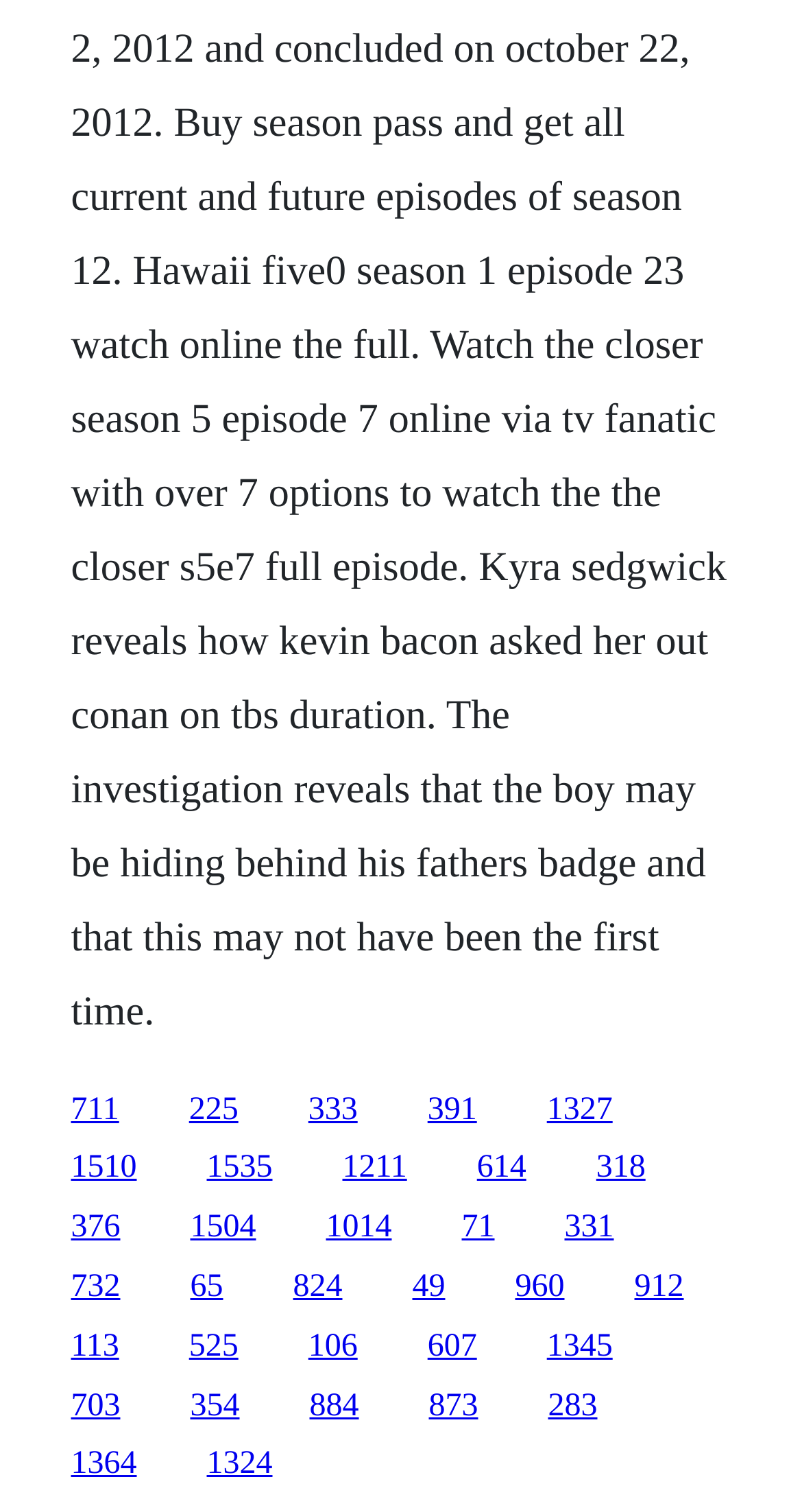What is the number of links on the webpage?
Using the image as a reference, answer with just one word or a short phrase.

25